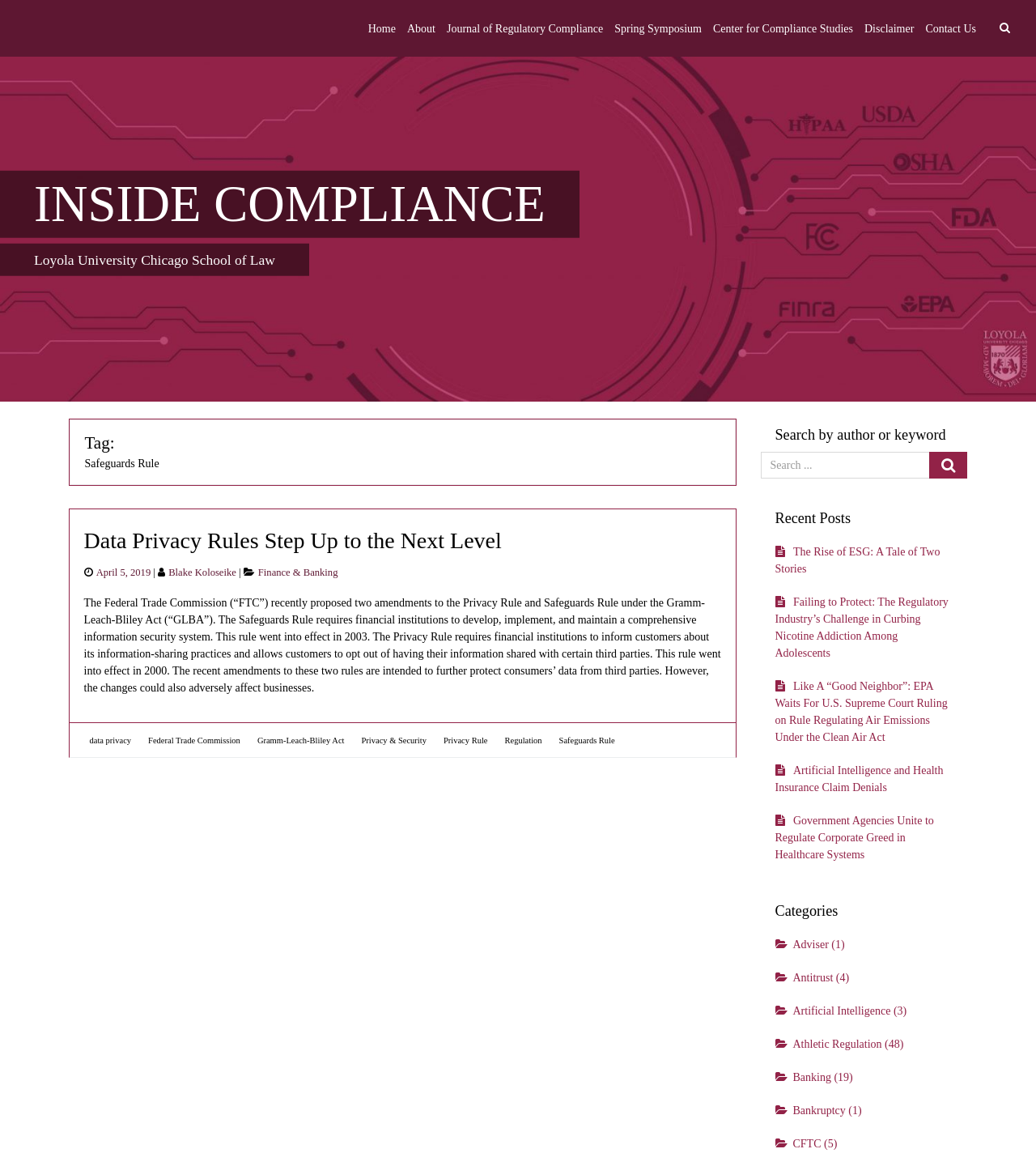Give a detailed account of the webpage's layout and content.

The webpage is titled "Safeguards Rule – INSIDE COMPLIANCE" and has a navigation menu at the top with links to "Home", "About", "Journal of Regulatory Compliance", "Spring Symposium", "Center for Compliance Studies", "Disclaimer", and "Contact Us". There is also a search bar at the top right corner.

Below the navigation menu, there is a heading "INSIDE COMPLIANCE" with a link to the same title. Next to it is the text "Loyola University Chicago School of Law".

The main content of the page is divided into two sections. The left section has an article with a heading "Data Privacy Rules Step Up to the Next Level" and a link to the same title. The article is dated "April 5, 2019" and is written by "Blake Koloseike". The content of the article discusses the Federal Trade Commission's proposed amendments to the Privacy Rule and Safeguards Rule under the Gramm-Leach-Bliley Act. The article also has tags "data privacy", "Federal Trade Commission", "Gramm-Leach-Bliley Act", "Privacy & Security", "Privacy Rule", "Regulation", and "Safeguards Rule".

The right section has a search bar with a heading "Search by author or keyword" and a button with a magnifying glass icon. Below it is a section titled "Recent Posts" with links to four articles: "The Rise of ESG: A Tale of Two Stories", "Failing to Protect: The Regulatory Industry’s Challenge in Curbing Nicotine Addiction Among Adolescents", "Like A “Good Neighbor”: EPA Waits For U.S. Supreme Court Ruling on Rule Regulating Air Emissions Under the Clean Air Act", and "Artificial Intelligence and Health Insurance Claim Denials".

Further down, there is a section titled "Categories" with links to various categories such as "Adviser", "Antitrust", "Artificial Intelligence", "Athletic Regulation", "Banking", "Bankruptcy", and "CFTC", each with a number of posts in parentheses.